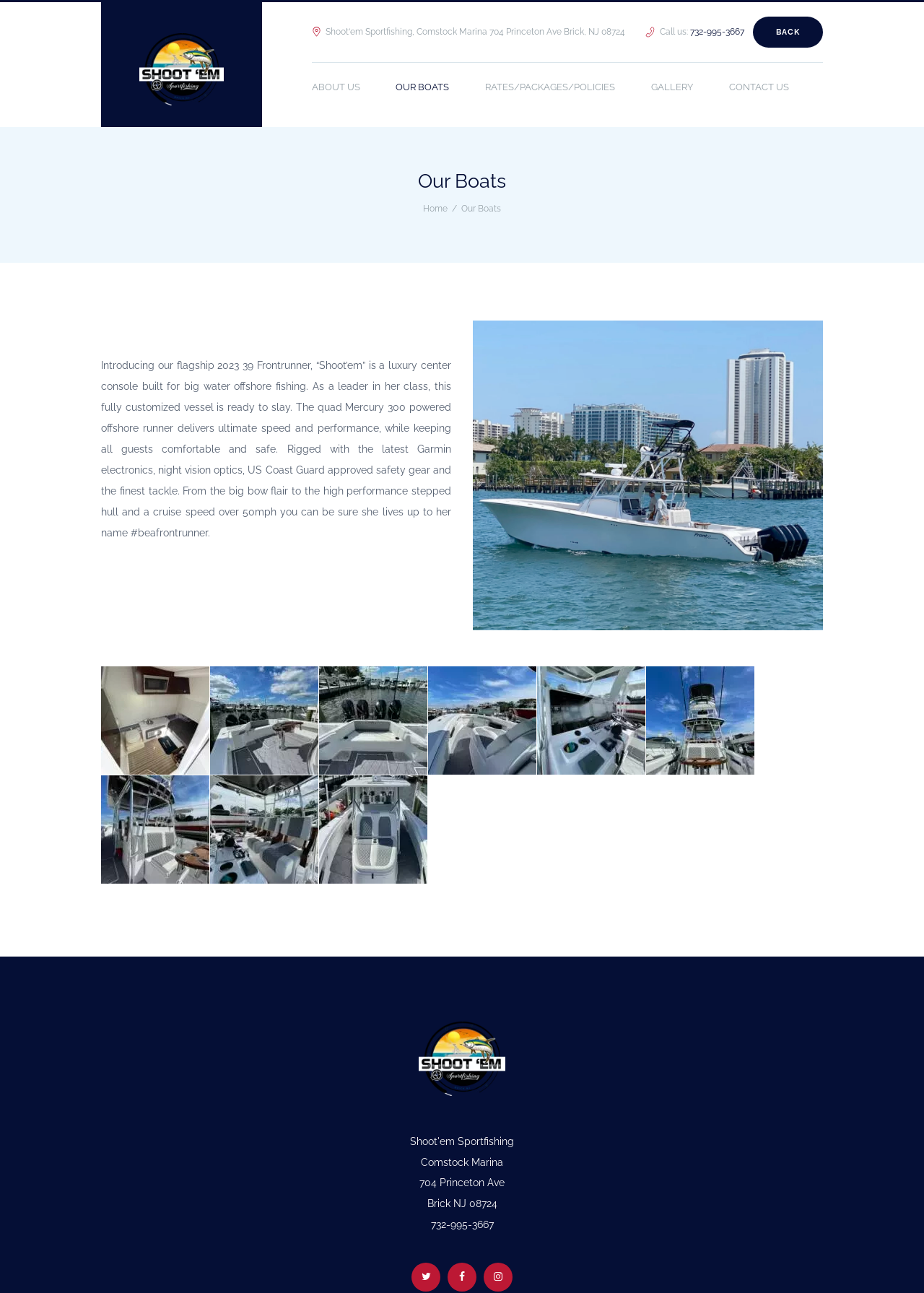Respond to the question below with a single word or phrase:
How many images are there in the article section?

6